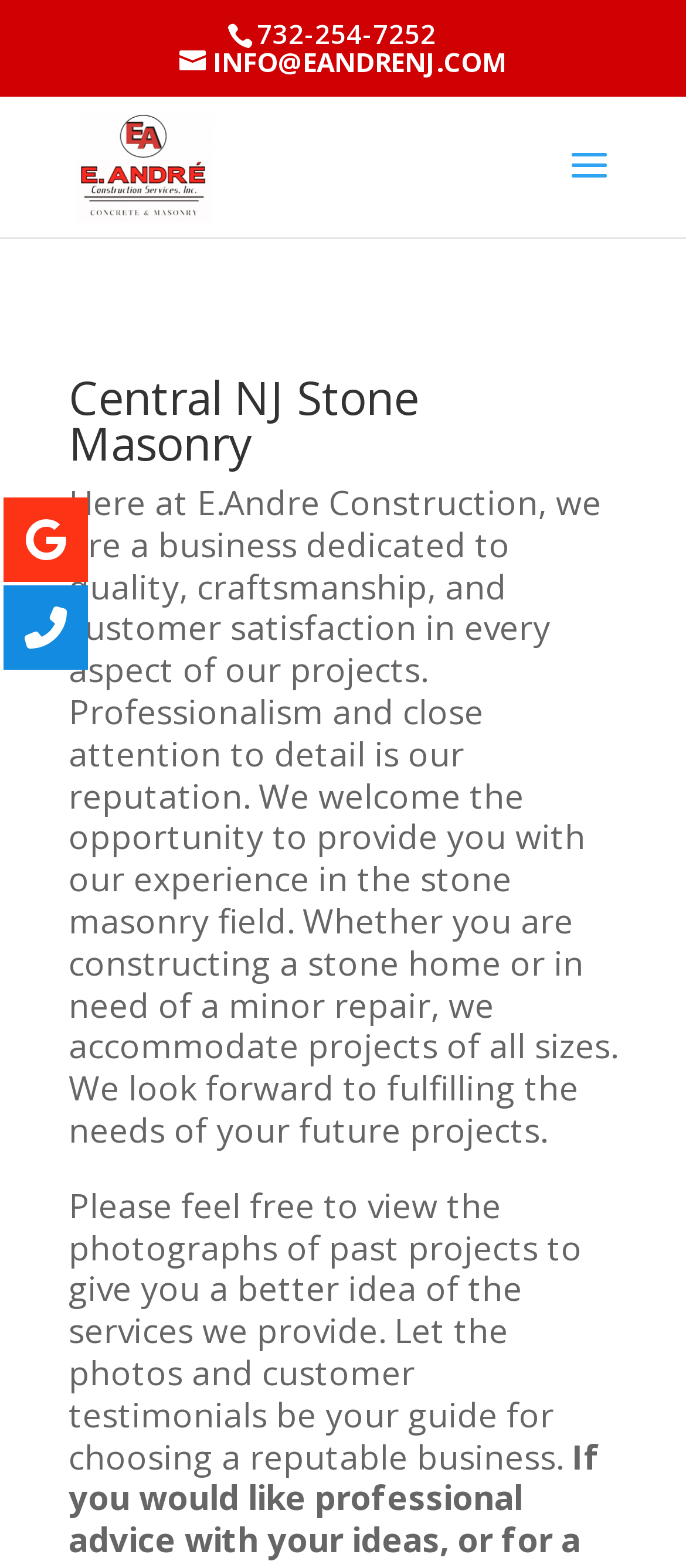Show the bounding box coordinates for the HTML element described as: "info@eandrenj.com".

[0.262, 0.028, 0.738, 0.051]